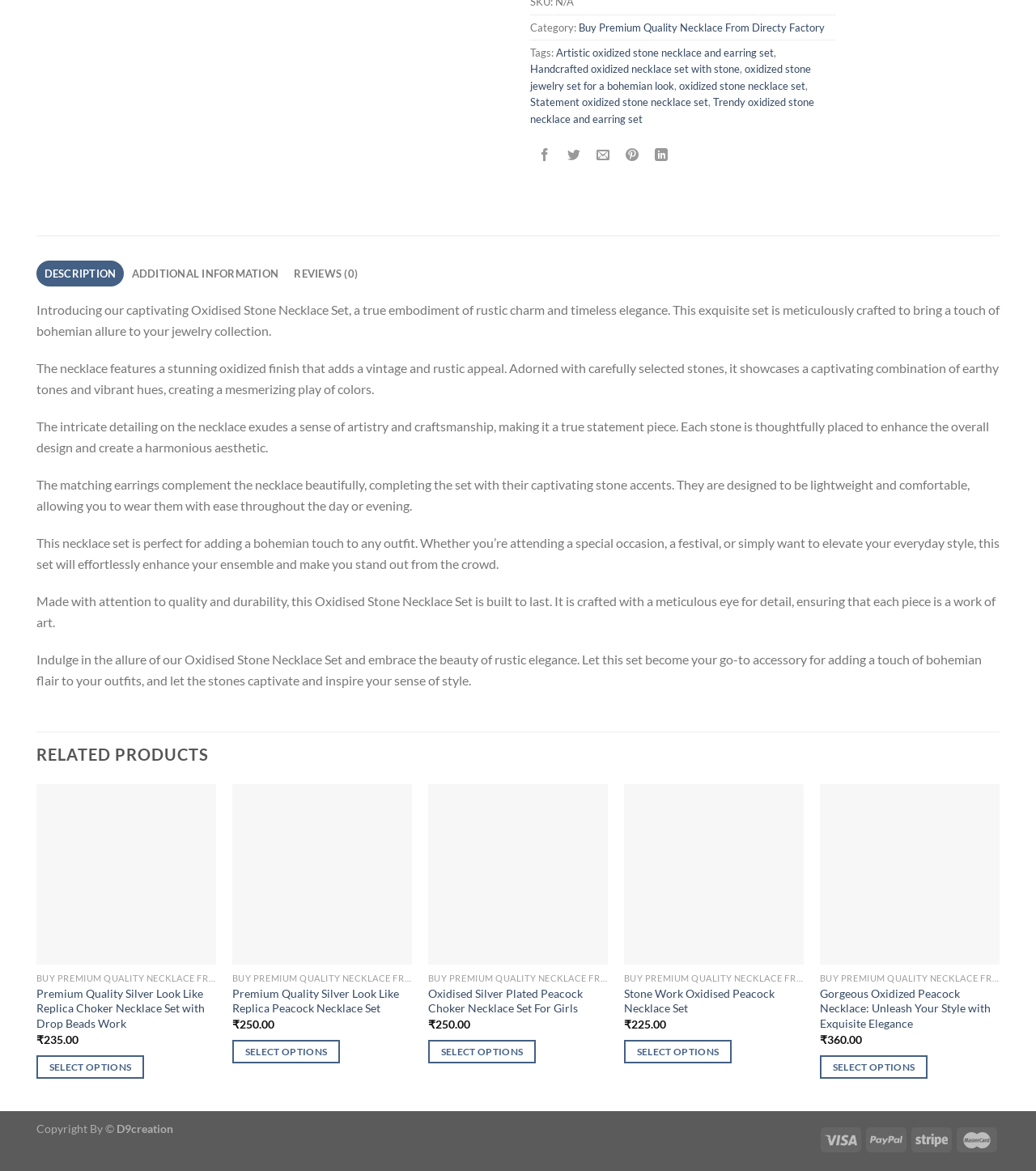How many related products are there? Refer to the image and provide a one-word or short phrase answer.

5